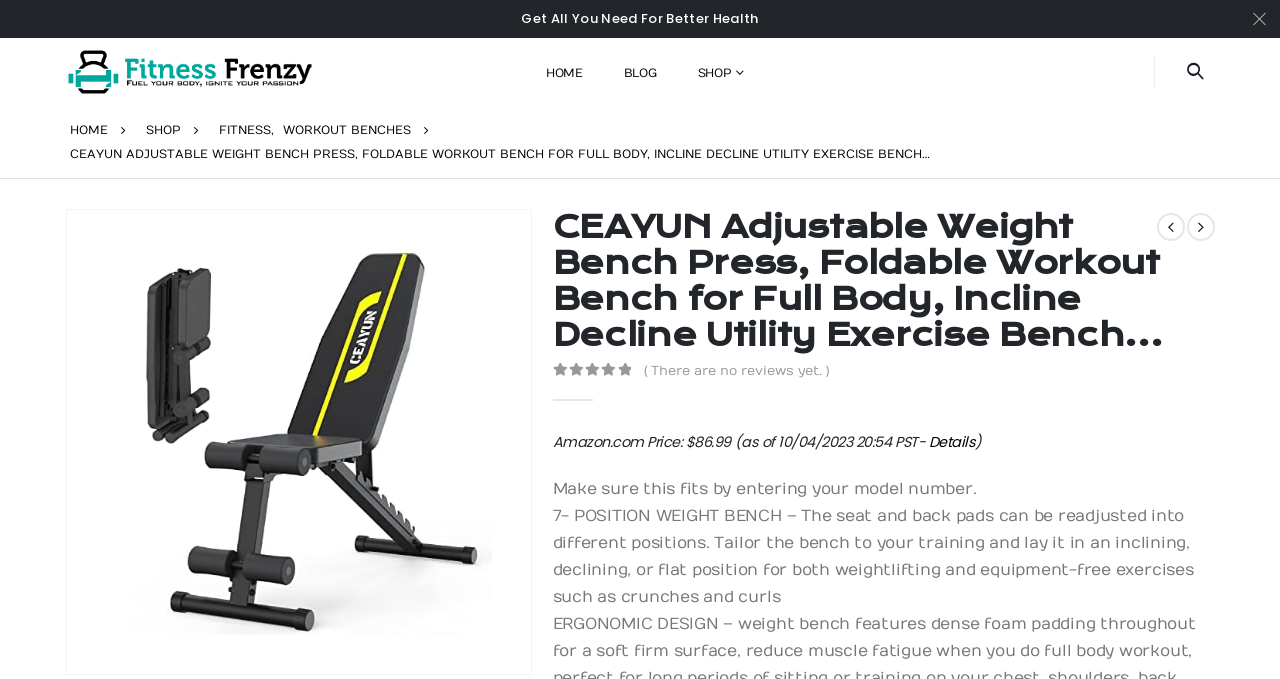What is the rating of the weight bench out of 5?
Based on the image, provide your answer in one word or phrase.

No reviews yet